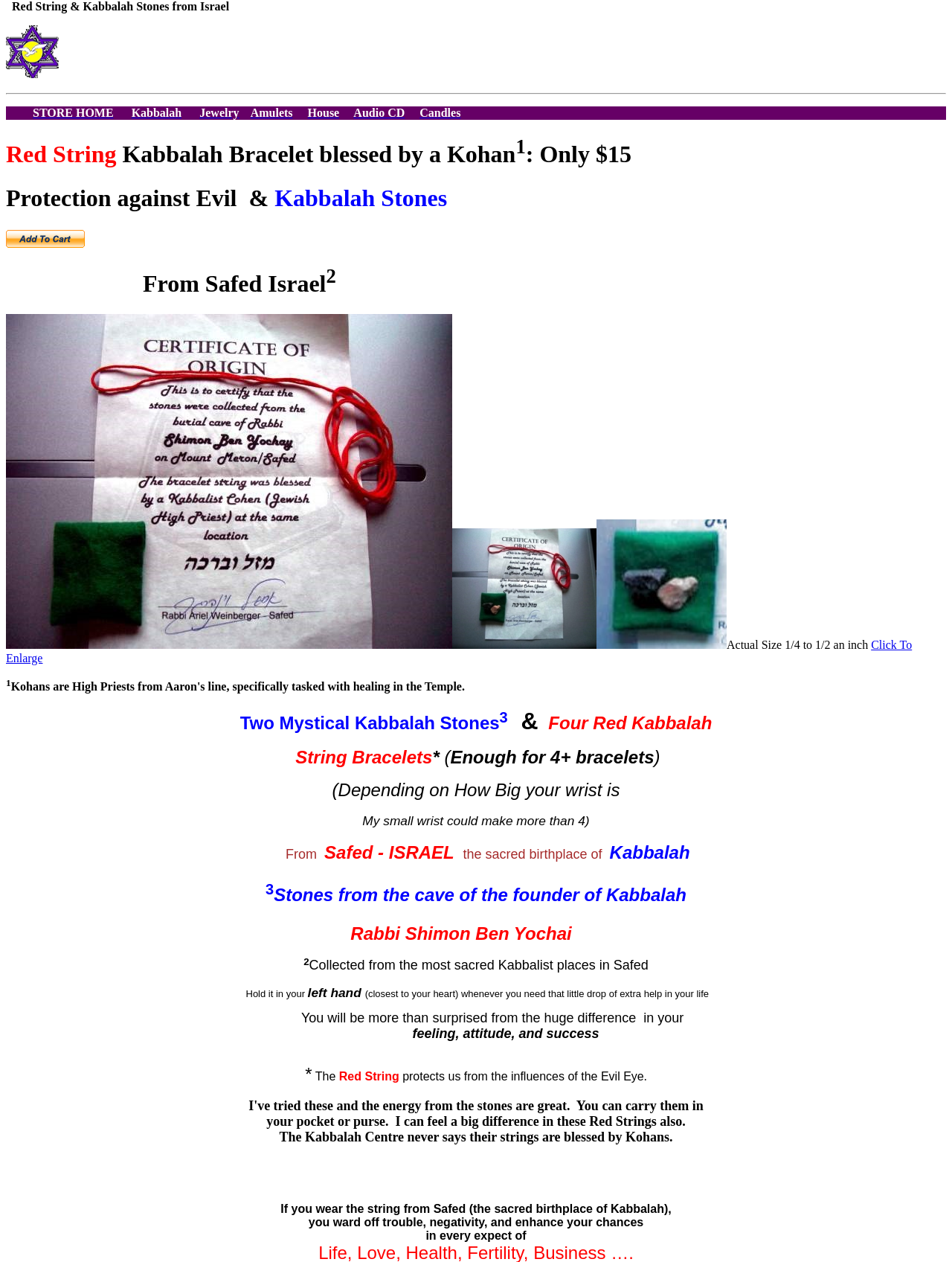Give a one-word or phrase response to the following question: What is the purpose of the Red String?

Protection against Evil